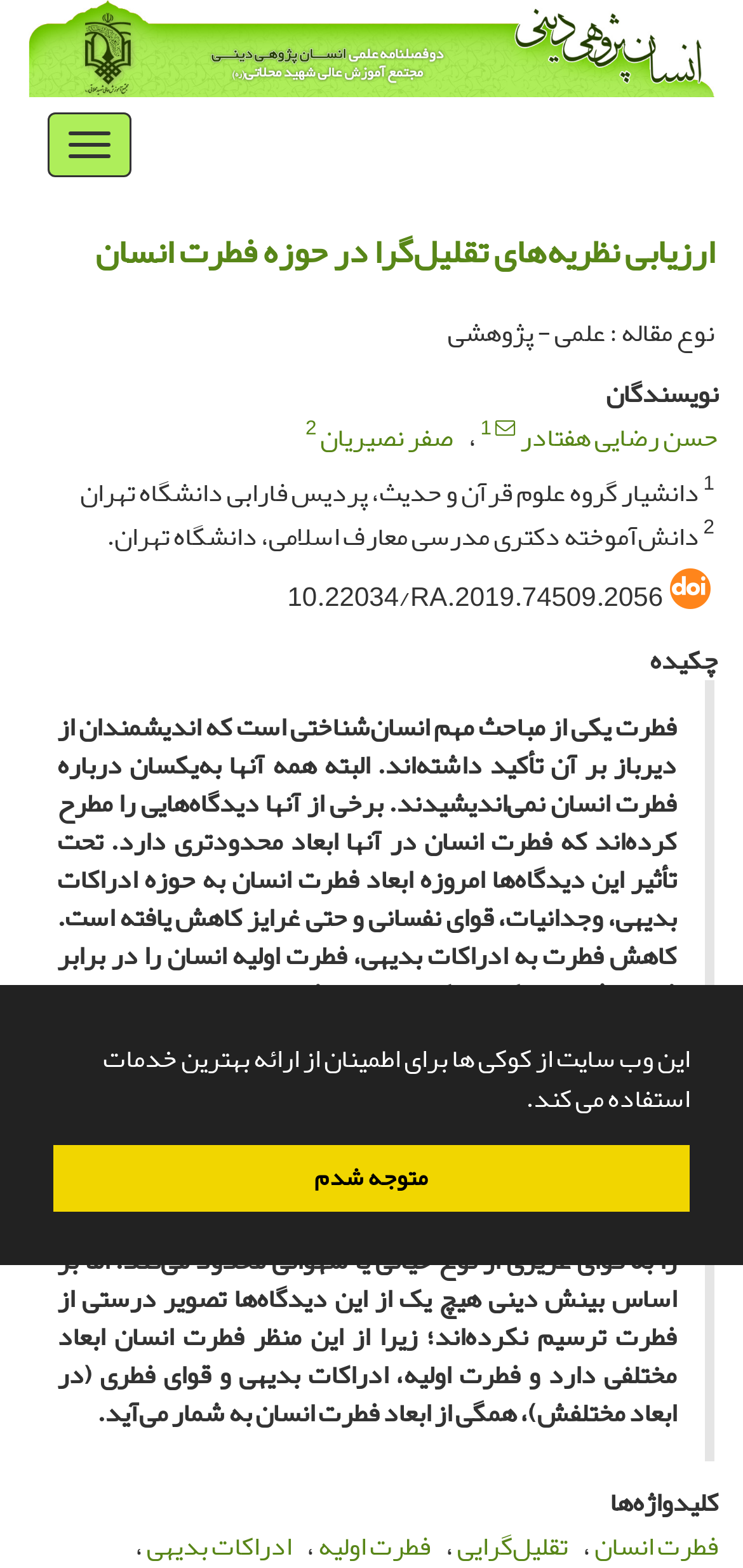Who are the authors of the article?
Respond with a short answer, either a single word or a phrase, based on the image.

Hasan Rezaei Haftadar, Sefr Naseiran